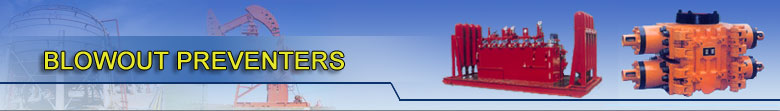Generate an elaborate description of what you see in the image.

This image showcases a striking header titled "BLOWOUT PREVENTERS," prominently displayed in bold yellow lettering against a backdrop of blue that conveys a sense of professionalism and industry. The visual elements flank the text with illustrations of blowout preventer equipment, symbolizing their critical role in maintaining safety in drilling operations. The image highlights two distinct types of blowout preventers: one in vibrant red, illustrating the robust and intricate design often utilized in the field, while the other, featuring a yellow-accented design, emphasizes advanced engineering and functionality. This imagery reflects the specialized nature of blowout preventer technology, integral to BOP control systems, designed for the oil and gas industry, ensuring operational safety during drilling activities.